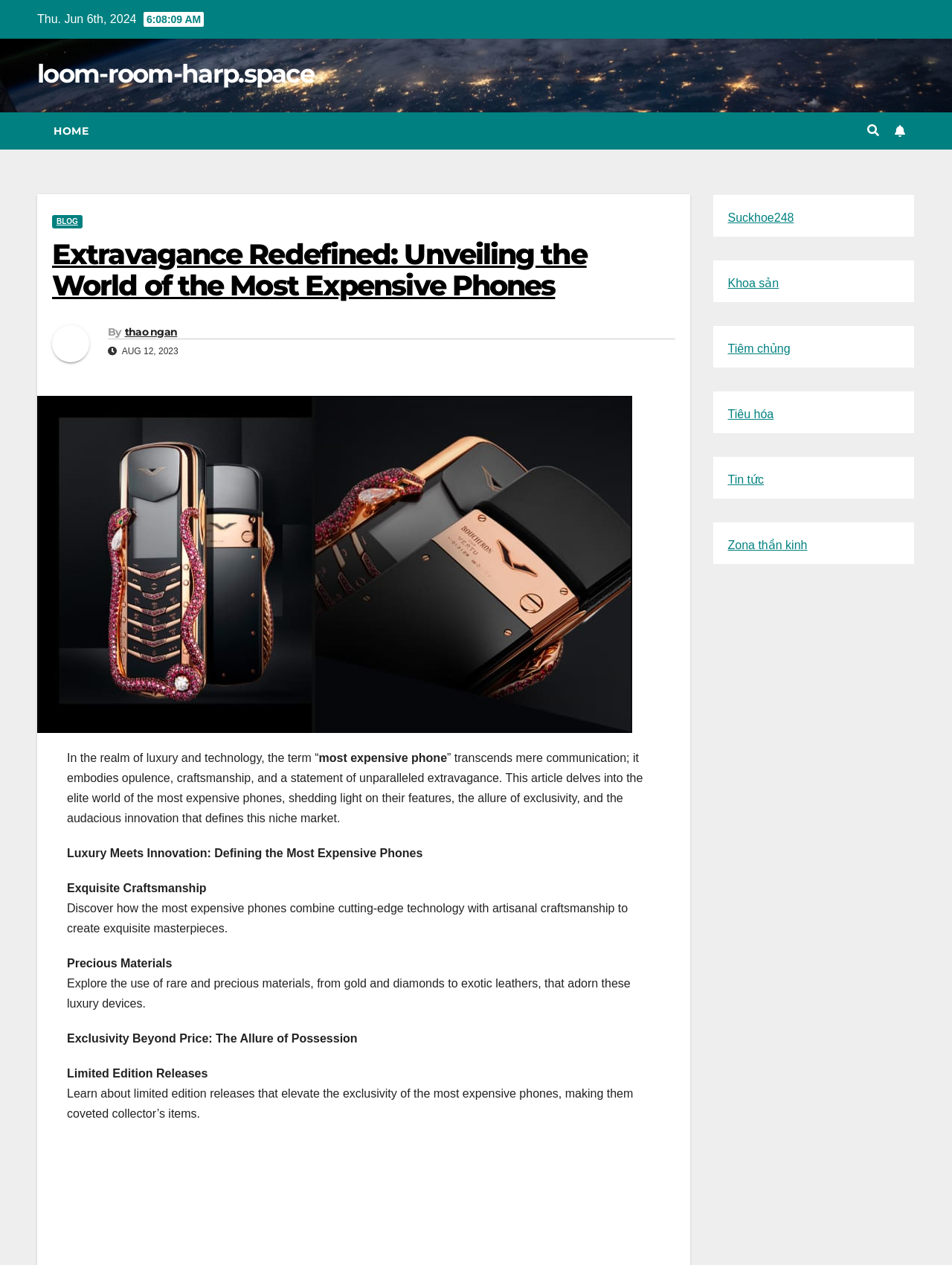What is the purpose of the section 'Exquisite Craftsmanship'?
Using the visual information, respond with a single word or phrase.

To describe the combination of technology and craftsmanship